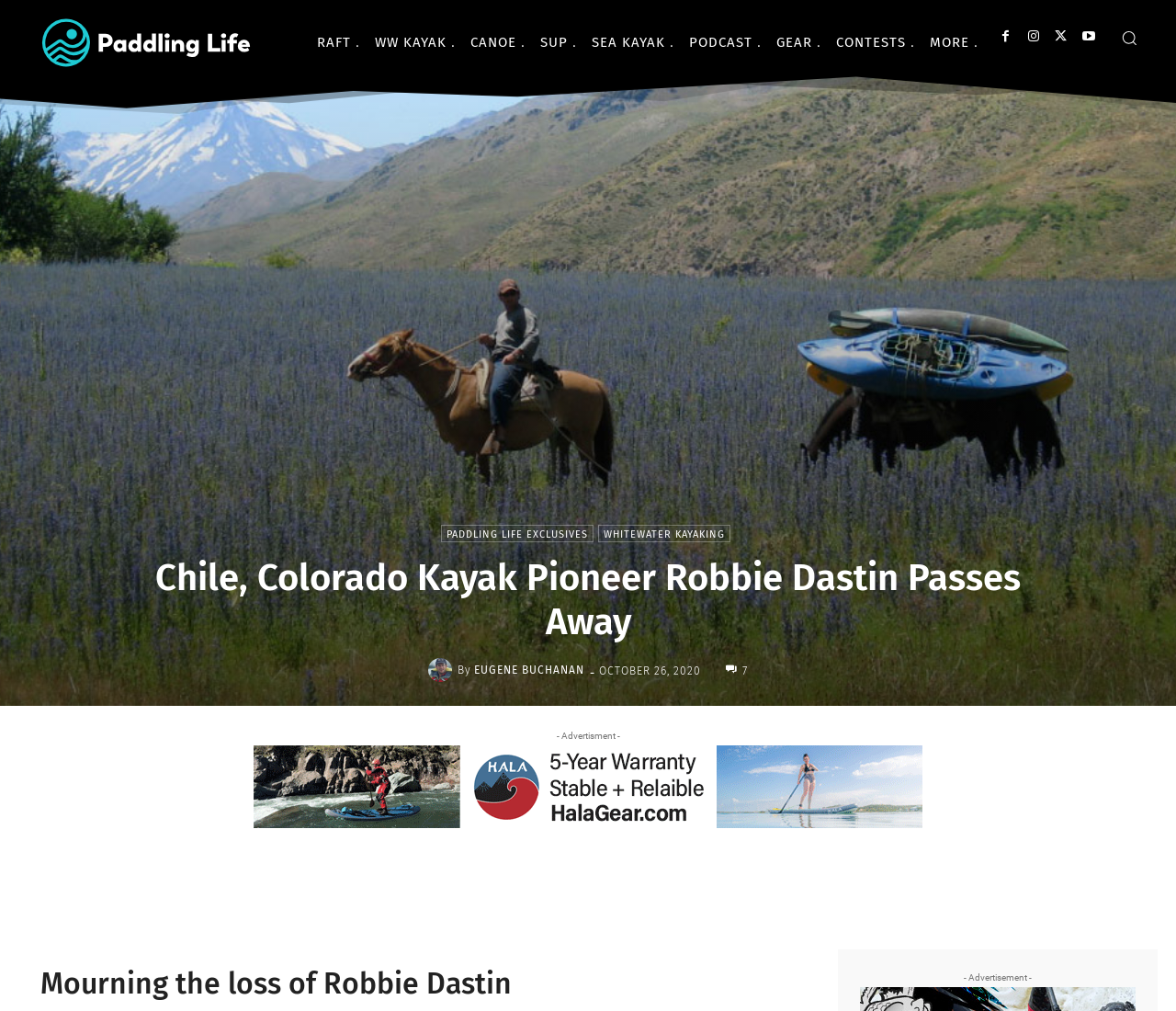Specify the bounding box coordinates of the area to click in order to follow the given instruction: "View the 'Privacy Policy'."

None